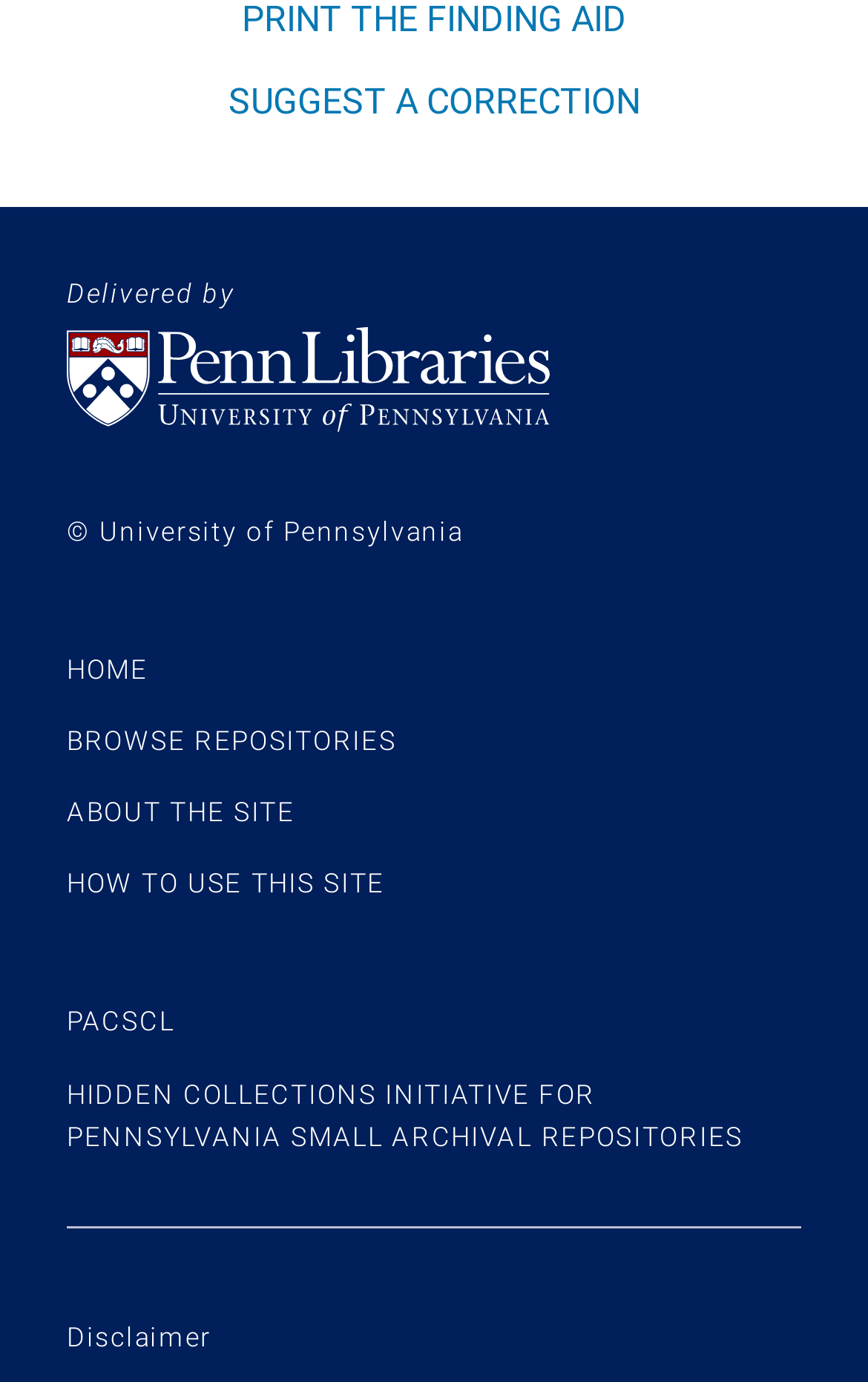Identify the bounding box coordinates of the HTML element based on this description: "Disclaimer".

[0.077, 0.957, 0.244, 0.979]